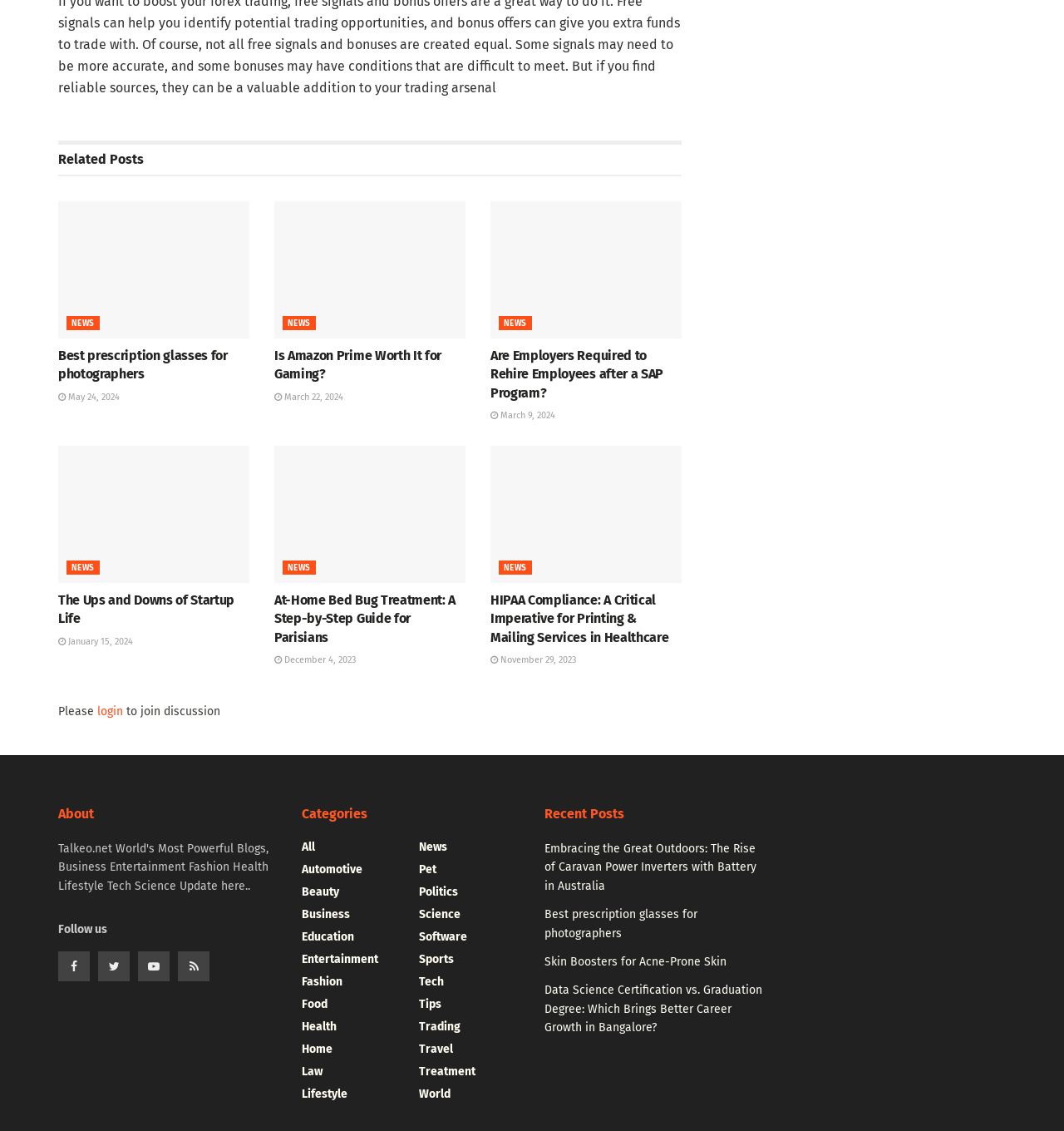From the webpage screenshot, predict the bounding box coordinates (top-left x, top-left y, bottom-right x, bottom-right y) for the UI element described here: parent_node: NEWS

[0.258, 0.178, 0.437, 0.299]